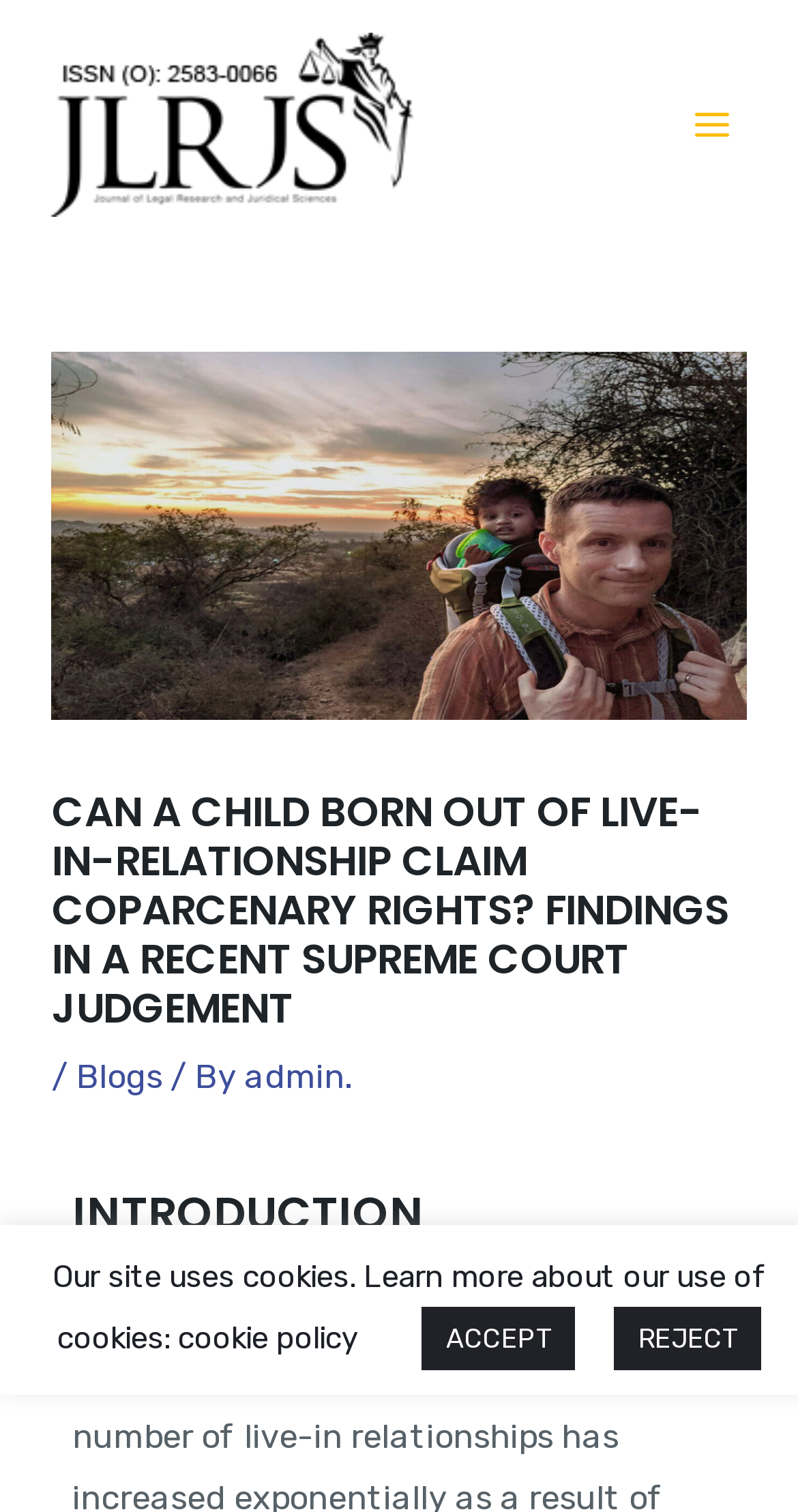Provide the bounding box coordinates of the HTML element described by the text: "alt="jlrjs ISSN O"".

[0.051, 0.069, 0.531, 0.094]